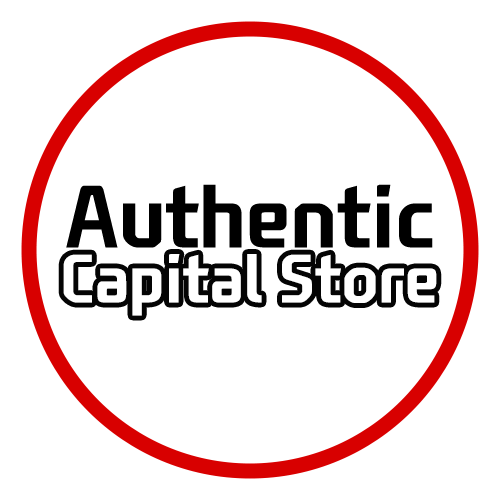Elaborate on the contents of the image in a comprehensive manner.

The image features a bold and striking logo for "Authentic Capital Store." The design showcases the store's name prominently, with "Authentic" rendered in a modern, bold typeface on the top line, followed by "Capital Store" in a slightly smaller but equally robust font beneath it. The entire logo is enclosed within a vibrant red circular border, which adds to its visual impact and helps it stand out. This branding reflects a sense of professionalism and reliability, likely aimed at attracting customers interested in quality products and services offered by the store.